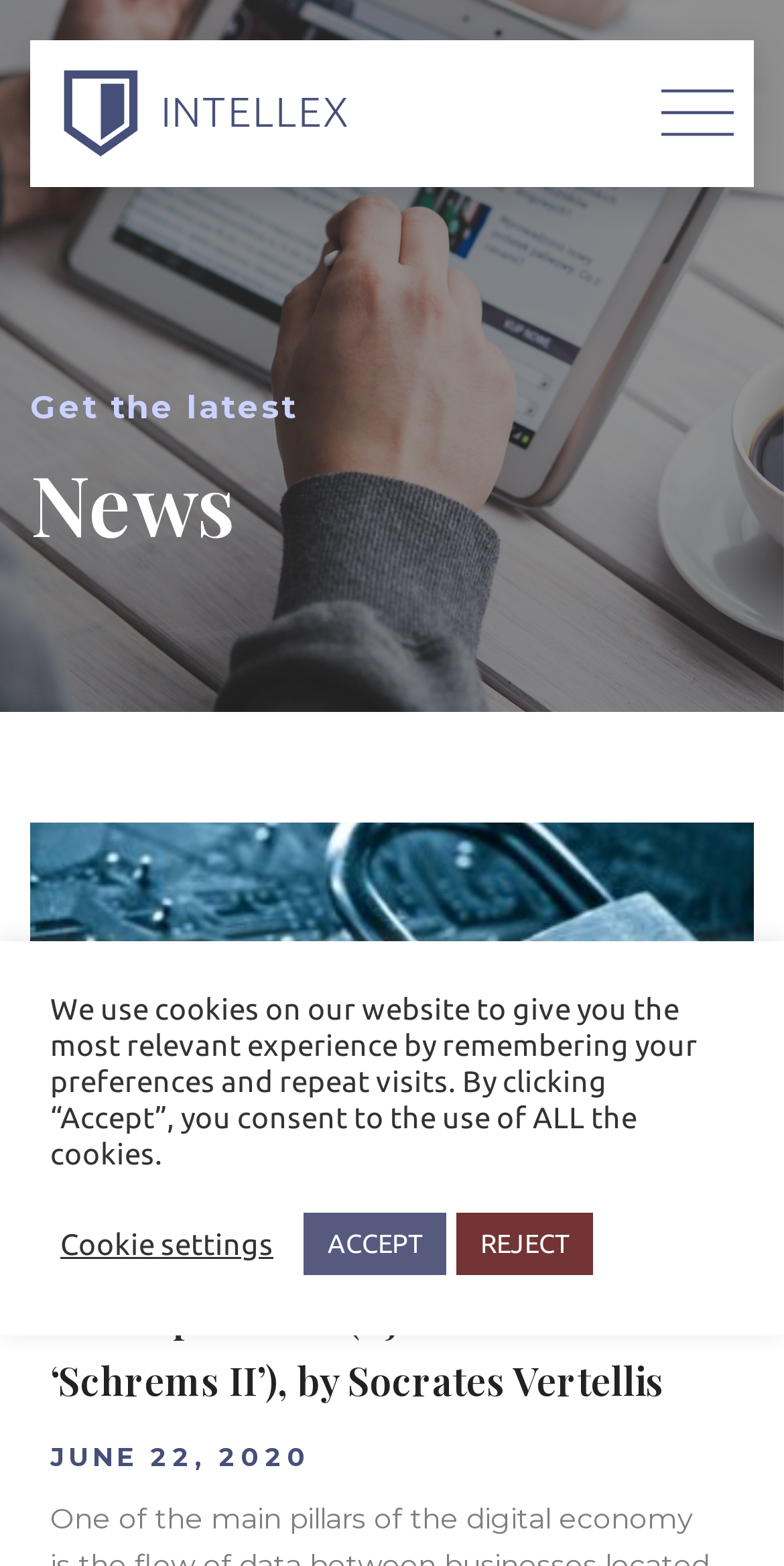Use a single word or phrase to answer the question: 
Who is the author of the latest news article?

Socrates Vertellis